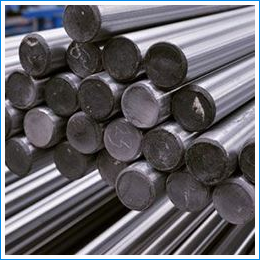Please examine the image and answer the question with a detailed explanation:
What is the range of diameters for these round bars?

According to the caption, these round bars can be customized in length and diameter, ranging from 25mm to 152mm, making them suitable for various manufacturing needs.